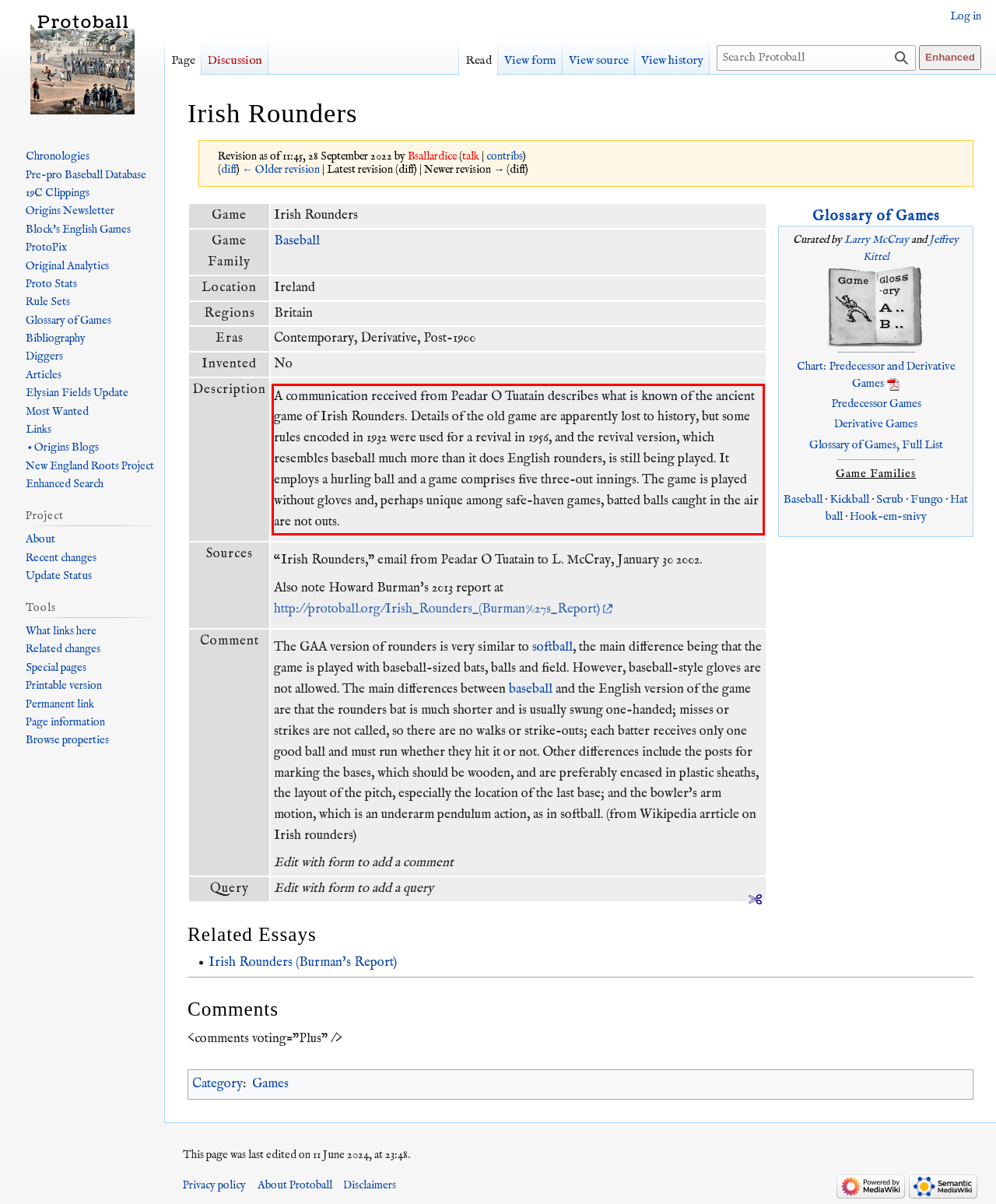Identify and transcribe the text content enclosed by the red bounding box in the given screenshot.

A communication received from Peadar O Tuatain describes what is known of the ancient game of Irish Rounders. Details of the old game are apparently lost to history, but some rules encoded in 1932 were used for a revival in 1956, and the revival version, which resembles baseball much more than it does English rounders, is still being played. It employs a hurling ball and a game comprises five three-out innings. The game is played without gloves and, perhaps unique among safe-haven games, batted balls caught in the air are not outs.